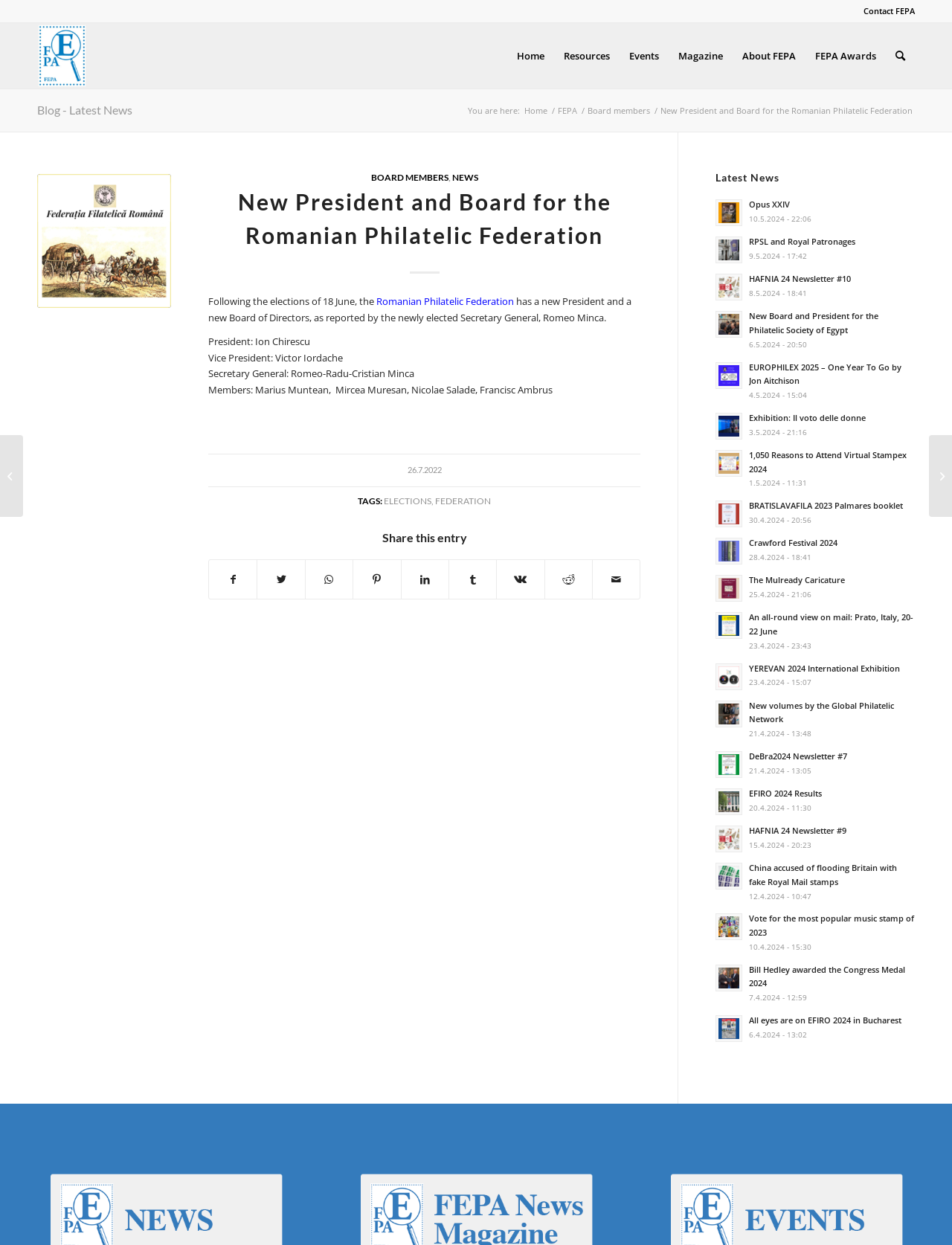Calculate the bounding box coordinates for the UI element based on the following description: "Contact FEPA". Ensure the coordinates are four float numbers between 0 and 1, i.e., [left, top, right, bottom].

[0.907, 0.0, 0.961, 0.017]